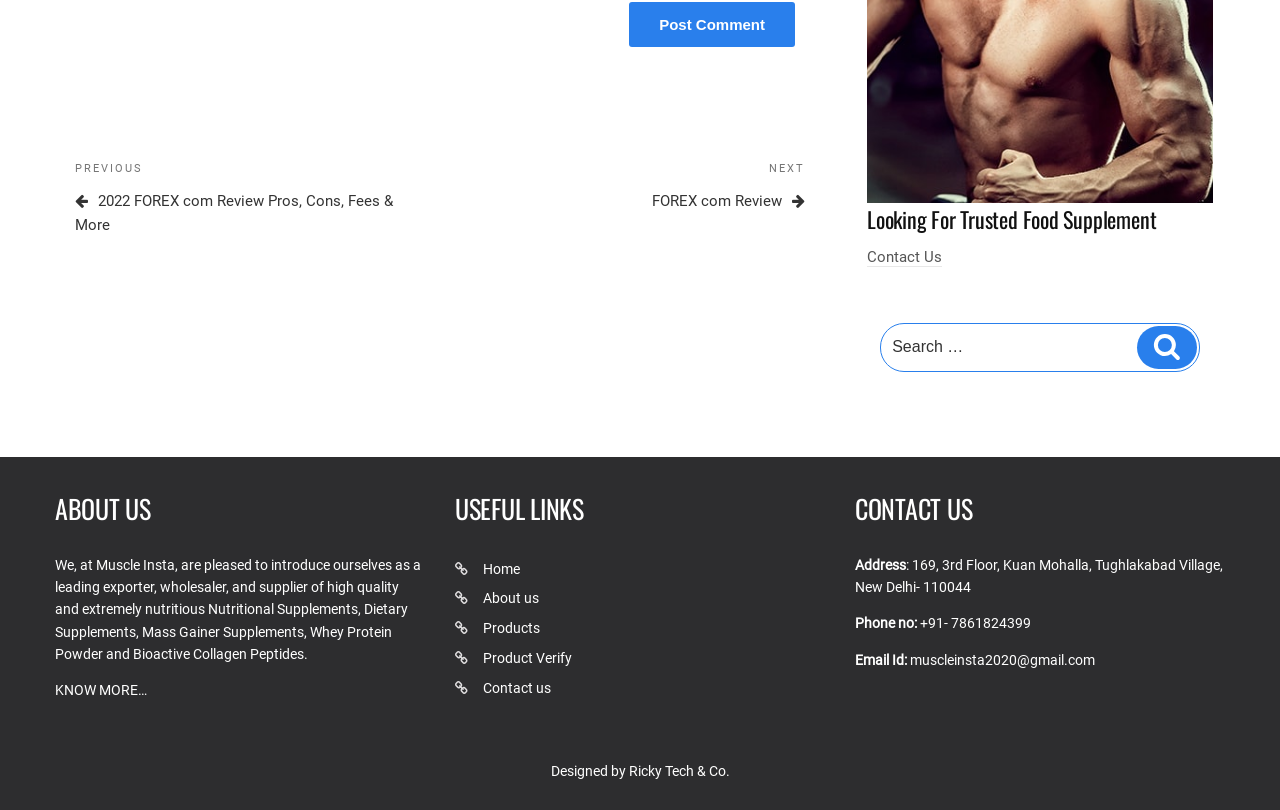How can users contact Muscle Insta?
Answer the question based on the image using a single word or a brief phrase.

Through phone, email, or address